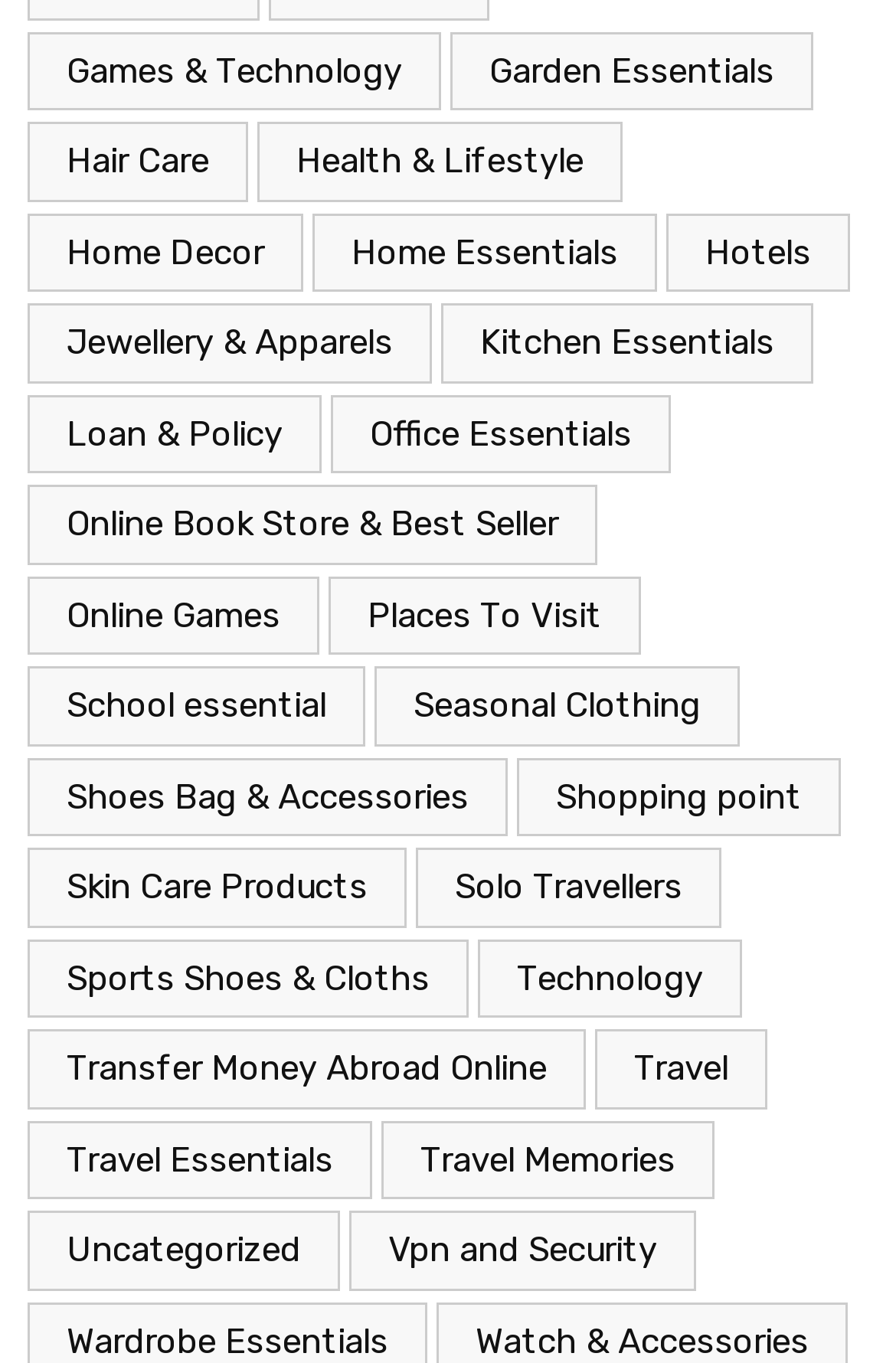Please find the bounding box coordinates of the section that needs to be clicked to achieve this instruction: "Browse Games & Technology".

[0.031, 0.023, 0.492, 0.081]